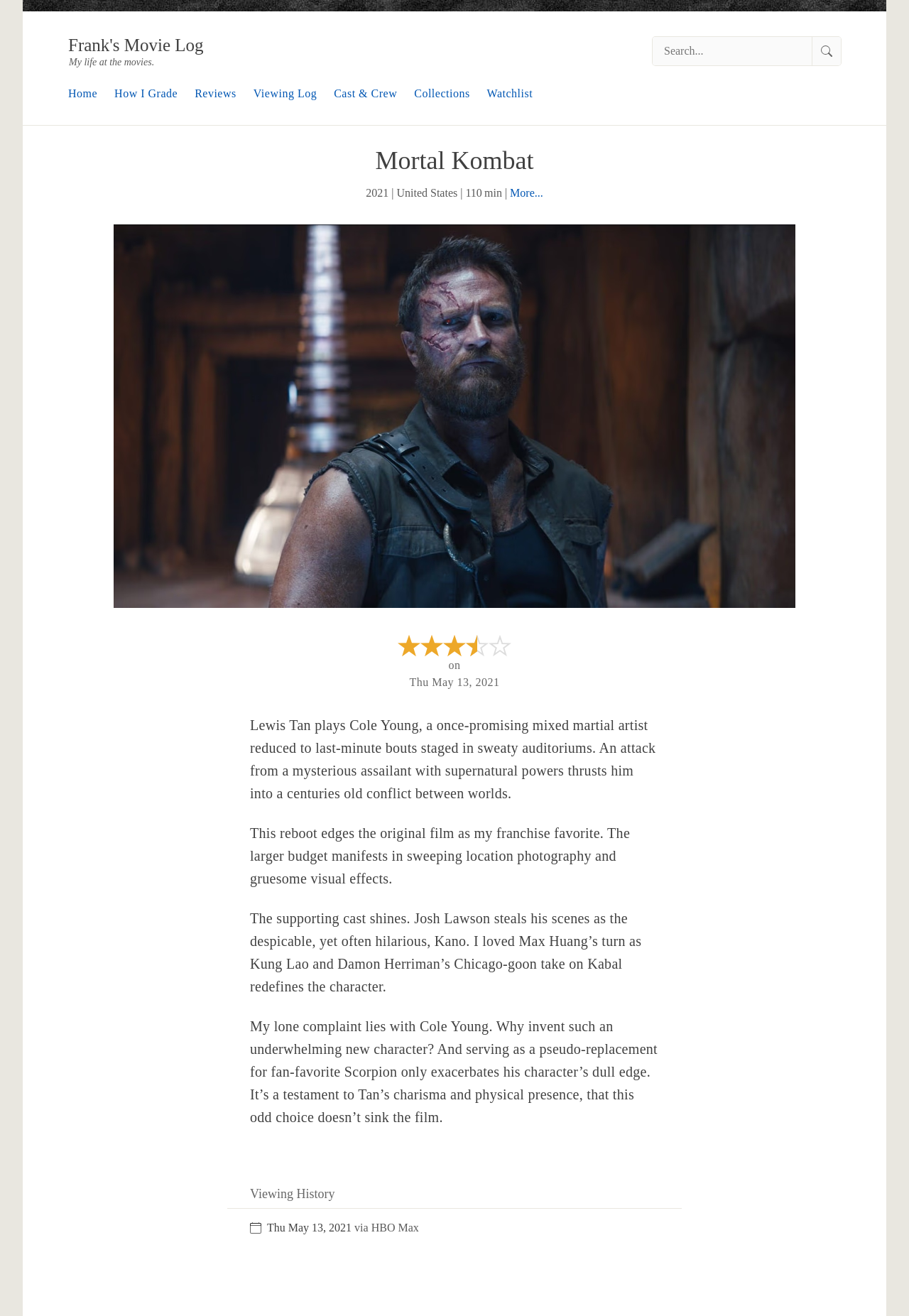What is the name of the main character in the movie Mortal Kombat?
Please provide a detailed answer to the question.

I found the name of the main character by reading the movie description which states 'Lewis Tan plays Cole Young, a once-promising mixed martial artist...'.